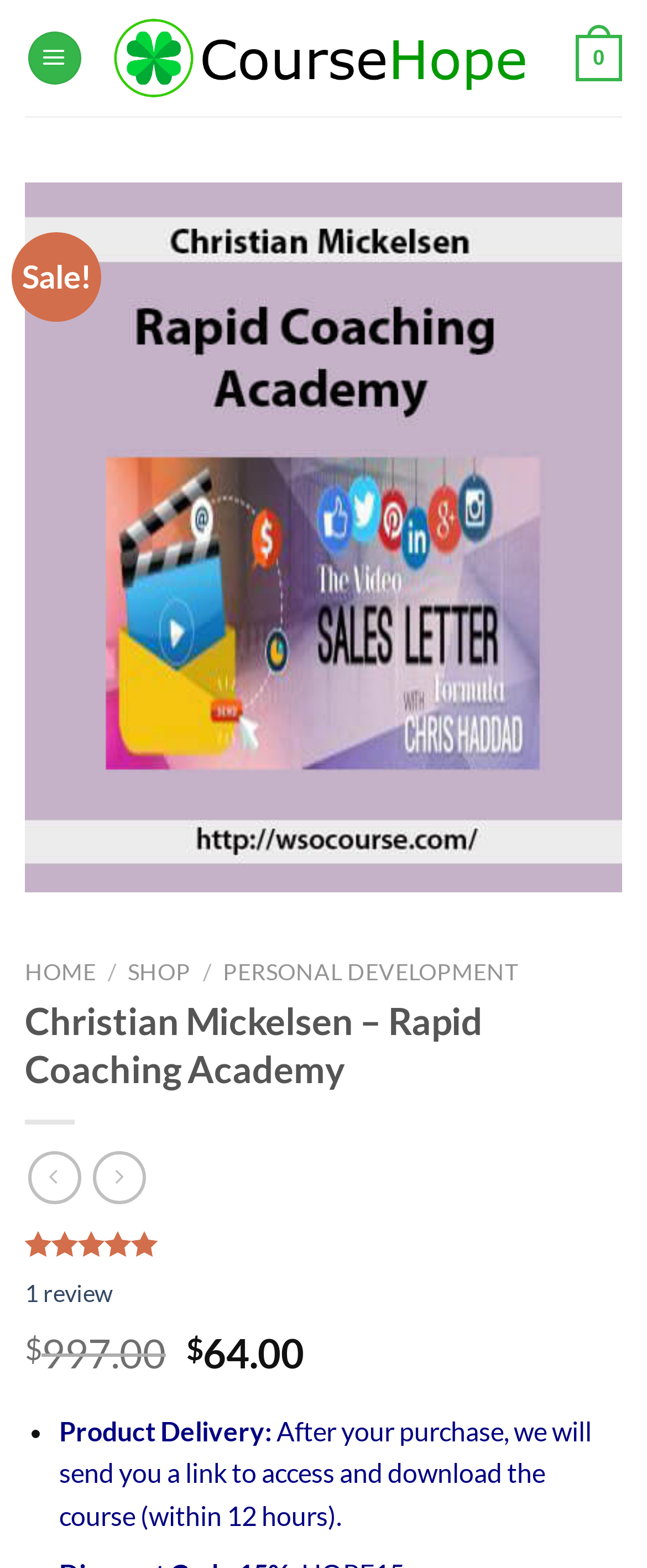Show the bounding box coordinates of the region that should be clicked to follow the instruction: "Go to the 'SHOP' page."

[0.198, 0.611, 0.295, 0.628]